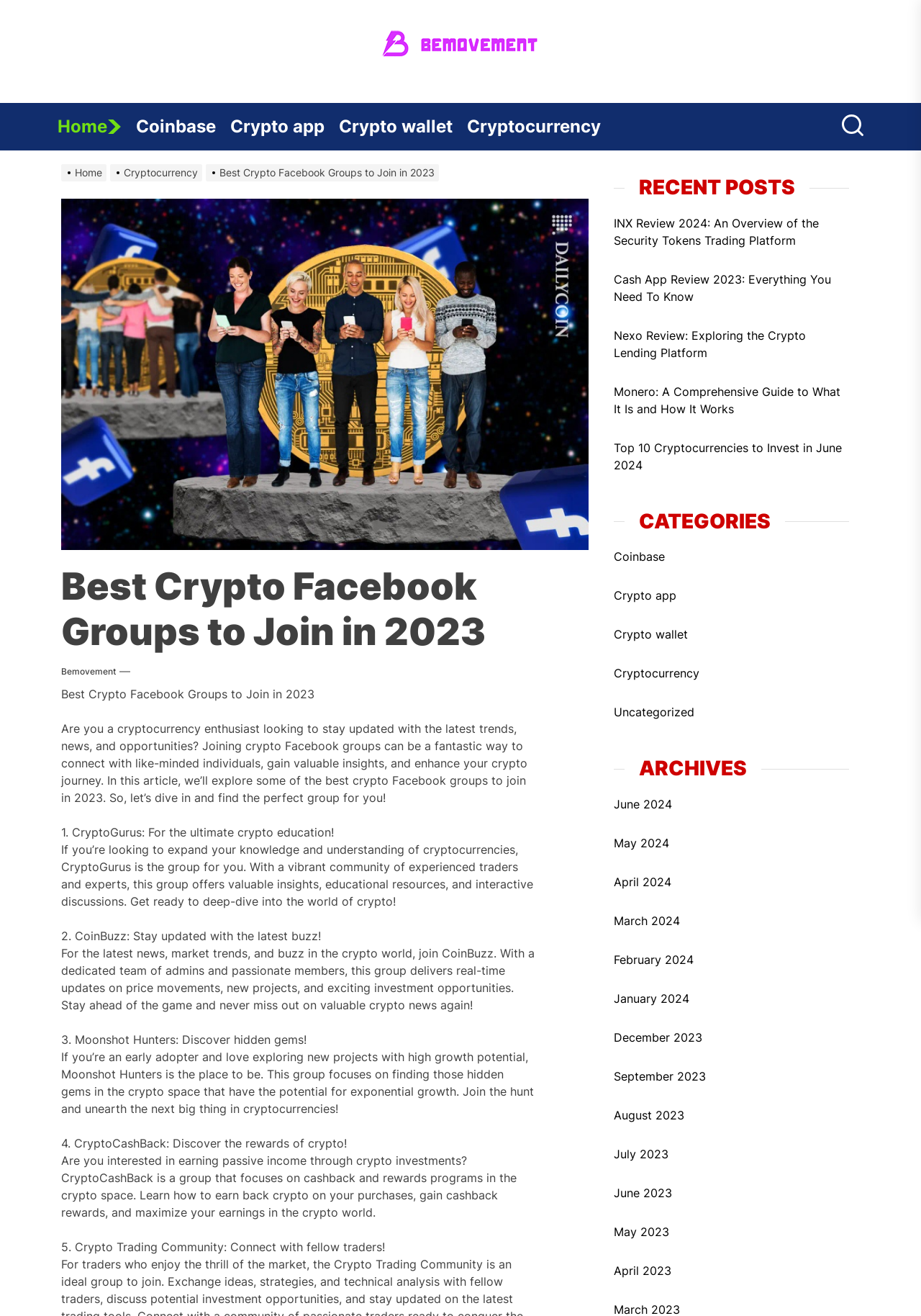Given the description of a UI element: "May 2023", identify the bounding box coordinates of the matching element in the webpage screenshot.

[0.667, 0.929, 0.732, 0.942]